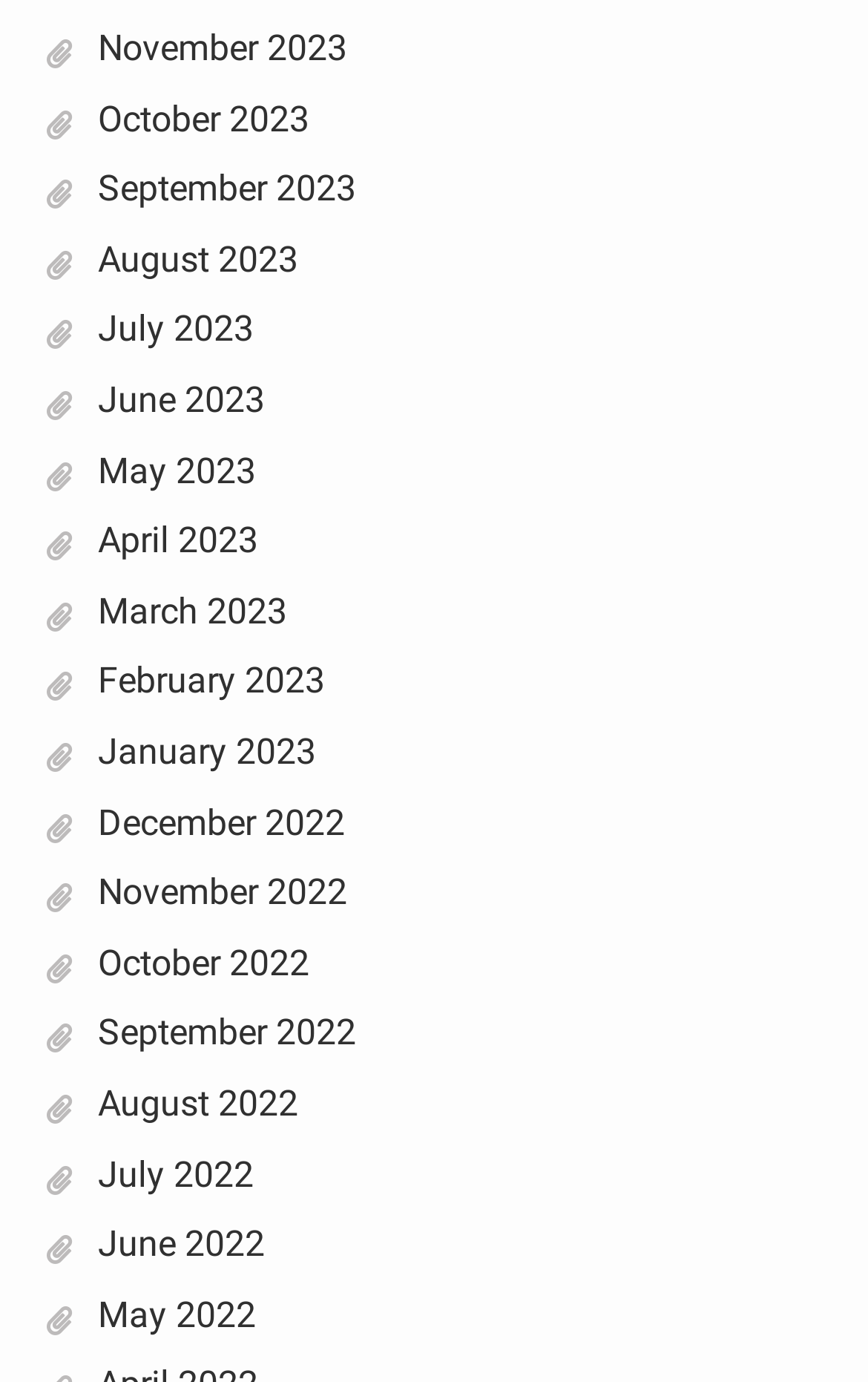Select the bounding box coordinates of the element I need to click to carry out the following instruction: "Access January 2023".

[0.112, 0.528, 0.364, 0.559]